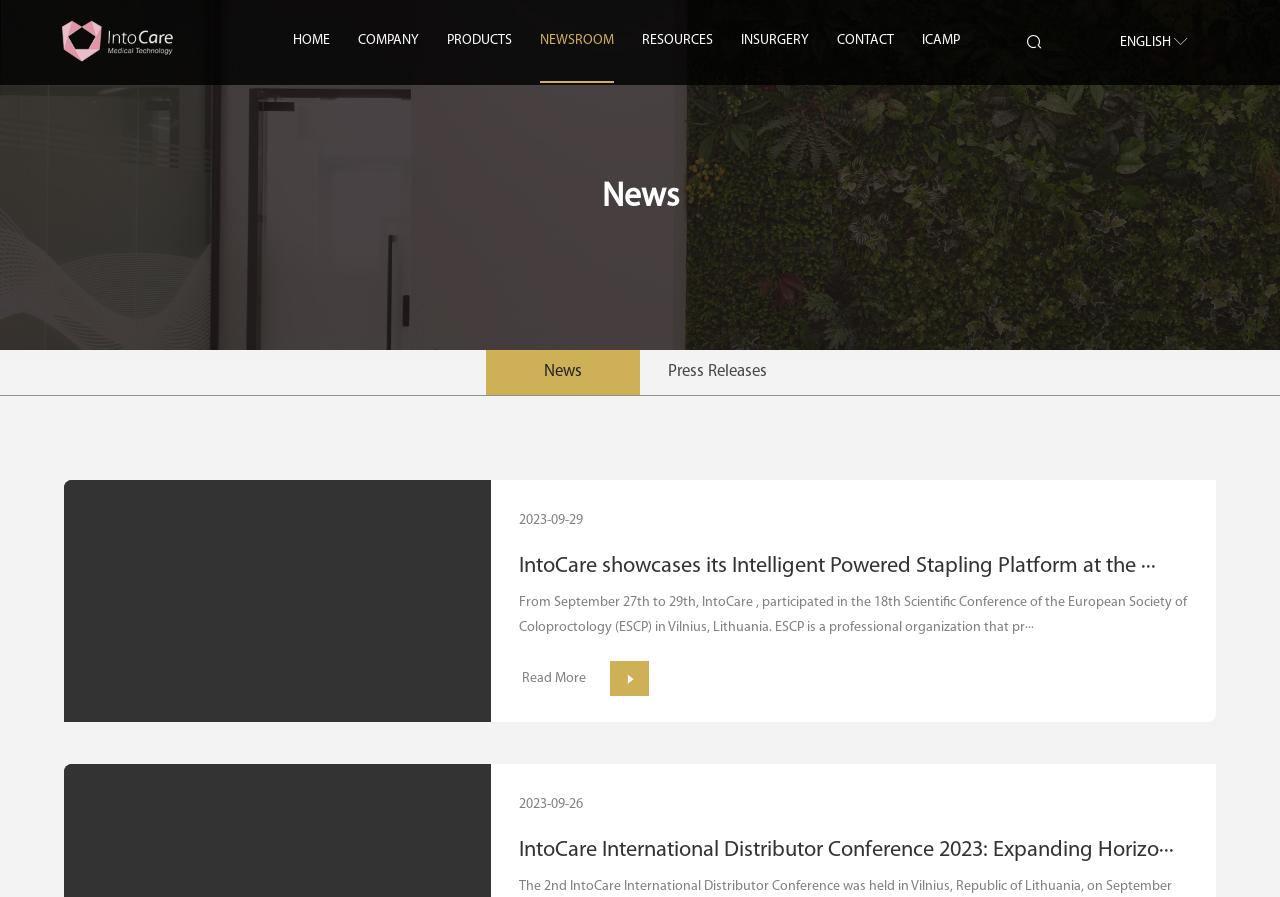What is the purpose of the button with the icon?
Using the image as a reference, give a one-word or short phrase answer.

Search